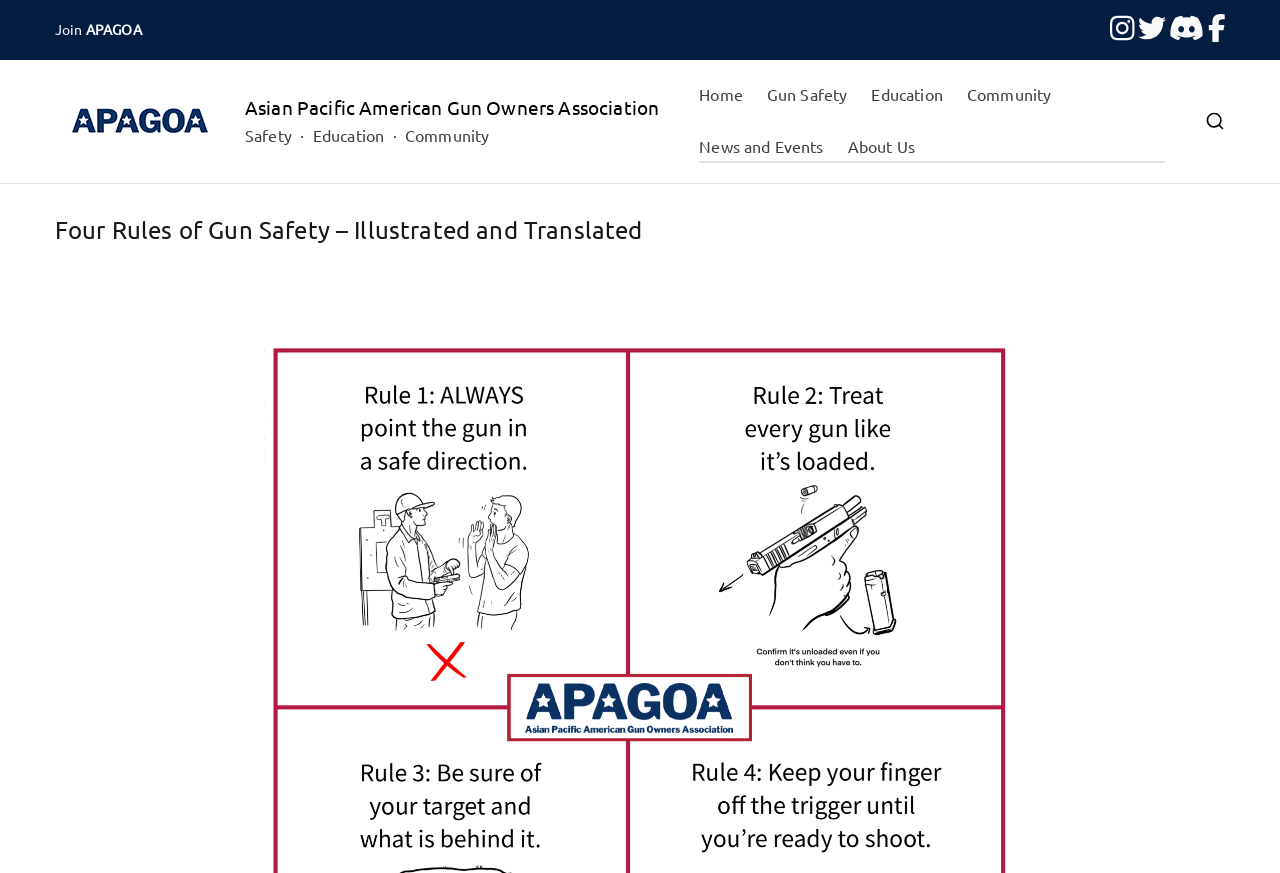Locate the bounding box coordinates of the element to click to perform the following action: 'Go to Gun Safety page'. The coordinates should be given as four float values between 0 and 1, in the form of [left, top, right, bottom].

[0.599, 0.091, 0.662, 0.124]